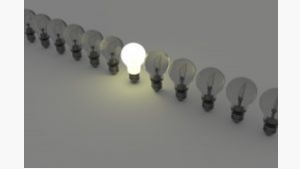Provide a single word or phrase to answer the given question: 
What does the glowing bulb represent?

Leadership or inspiration